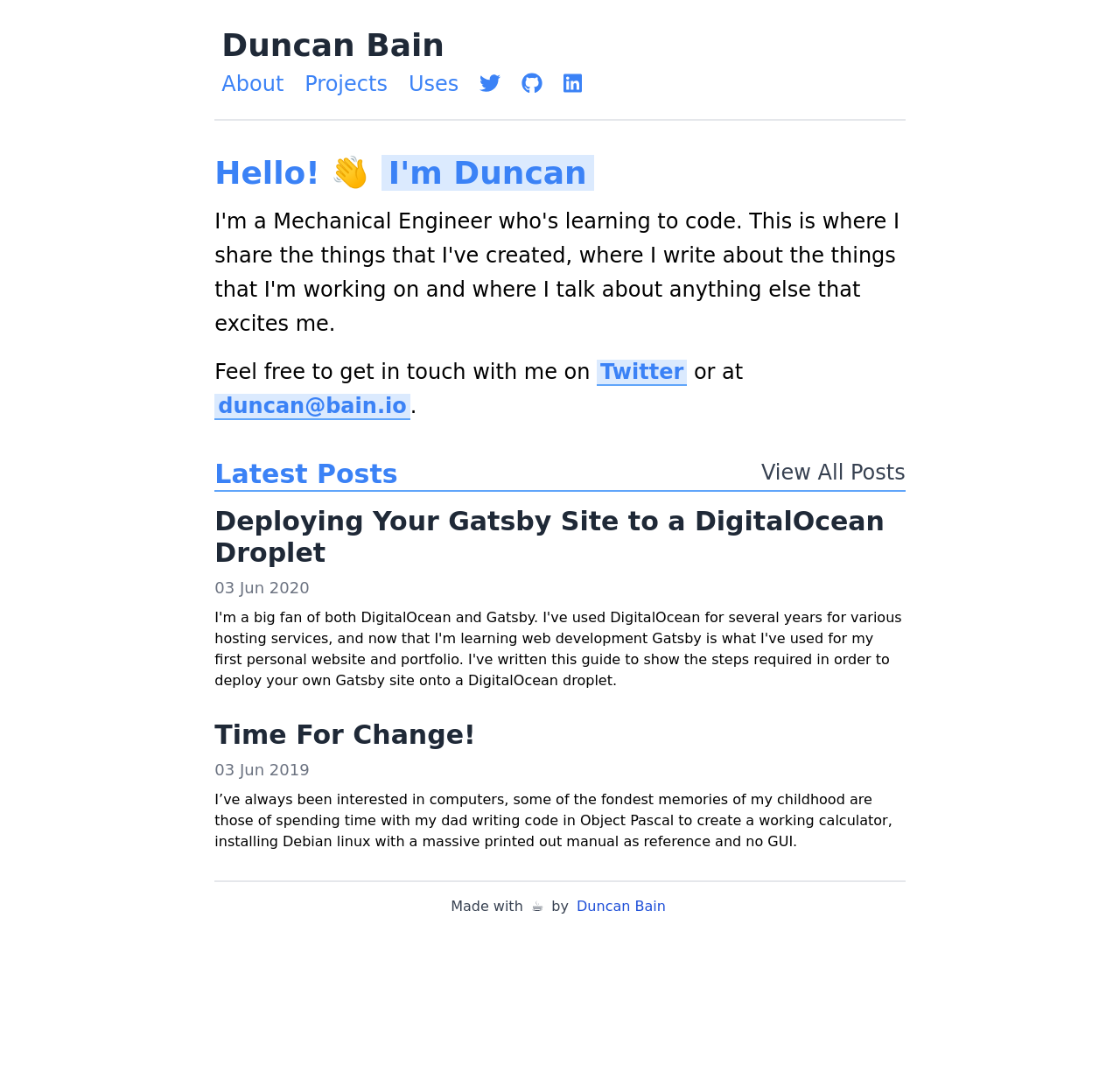Give an extensive and precise description of the webpage.

The webpage is a personal blog and portfolio of Duncan Bain. At the top, there is a heading with the name "Duncan Bain" and a link to the same name, which is likely the logo or title of the website. Below the title, there are five links: "About", "Projects", "Uses", and two empty links.

The main content of the webpage is divided into two sections. The first section starts with a greeting "Hello!" accompanied by a waving hand emoji icon. Below the greeting, there is a paragraph of text that invites visitors to get in touch with the author through Twitter or email.

The second section is a list of latest blog posts. The section title "Latest Posts" is followed by a "View All Posts" link. There are two article previews, each with a title, a date, and a brief summary. The first article is about deploying a Gatsby site to a DigitalOcean Droplet, and the second article is titled "Time For Change!".

At the bottom of the webpage, there is a footer section that contains a message "Made with ❤️ by Duncan Bain", indicating that the website was created with love by the author.